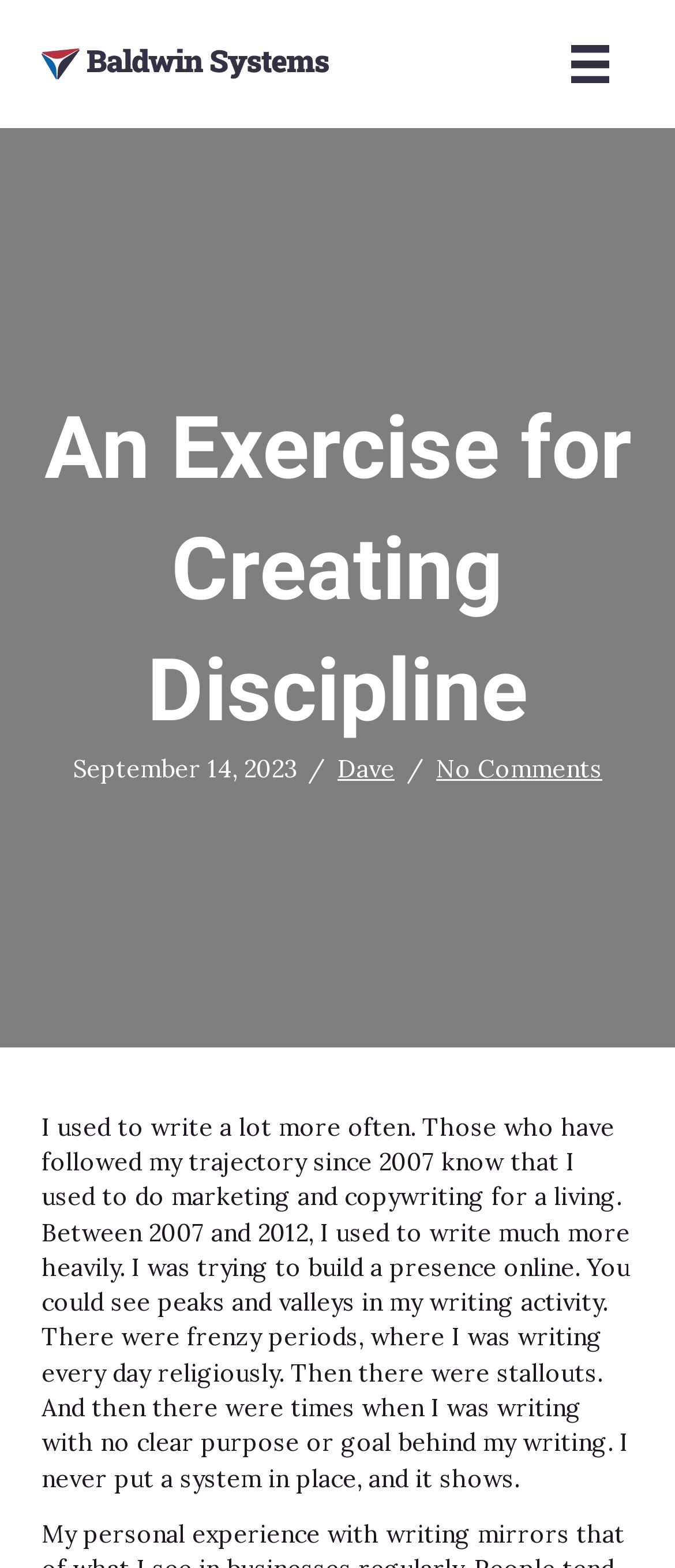Convey a detailed summary of the webpage, mentioning all key elements.

The webpage is titled "An Exercise for Creating Discipline" and features a logo of "Baldwin Systems" at the top left corner. On the top right corner, there is a menu button with an accompanying icon. 

Below the menu button, the main content of the webpage begins with a heading that matches the title of the webpage. The date "September 14, 2023" is displayed below the heading, followed by a slash and the author's name "Dave". 

The main body of the text starts below the author's name, which is a personal reflection on the author's writing habits. The text describes how the author used to write frequently, especially between 2007 and 2012, in an effort to build an online presence. The author shares their experiences of writing regularly, having periods of frenzy, and then having times of stagnation. The text concludes by mentioning that the author never had a system in place for their writing, which is evident in their inconsistent writing activity.